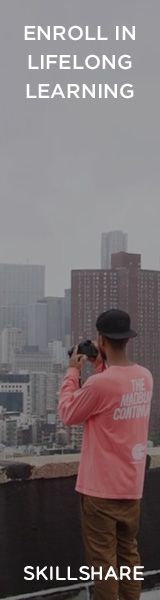Please respond to the question with a concise word or phrase:
What is the person holding in their hand?

A camera